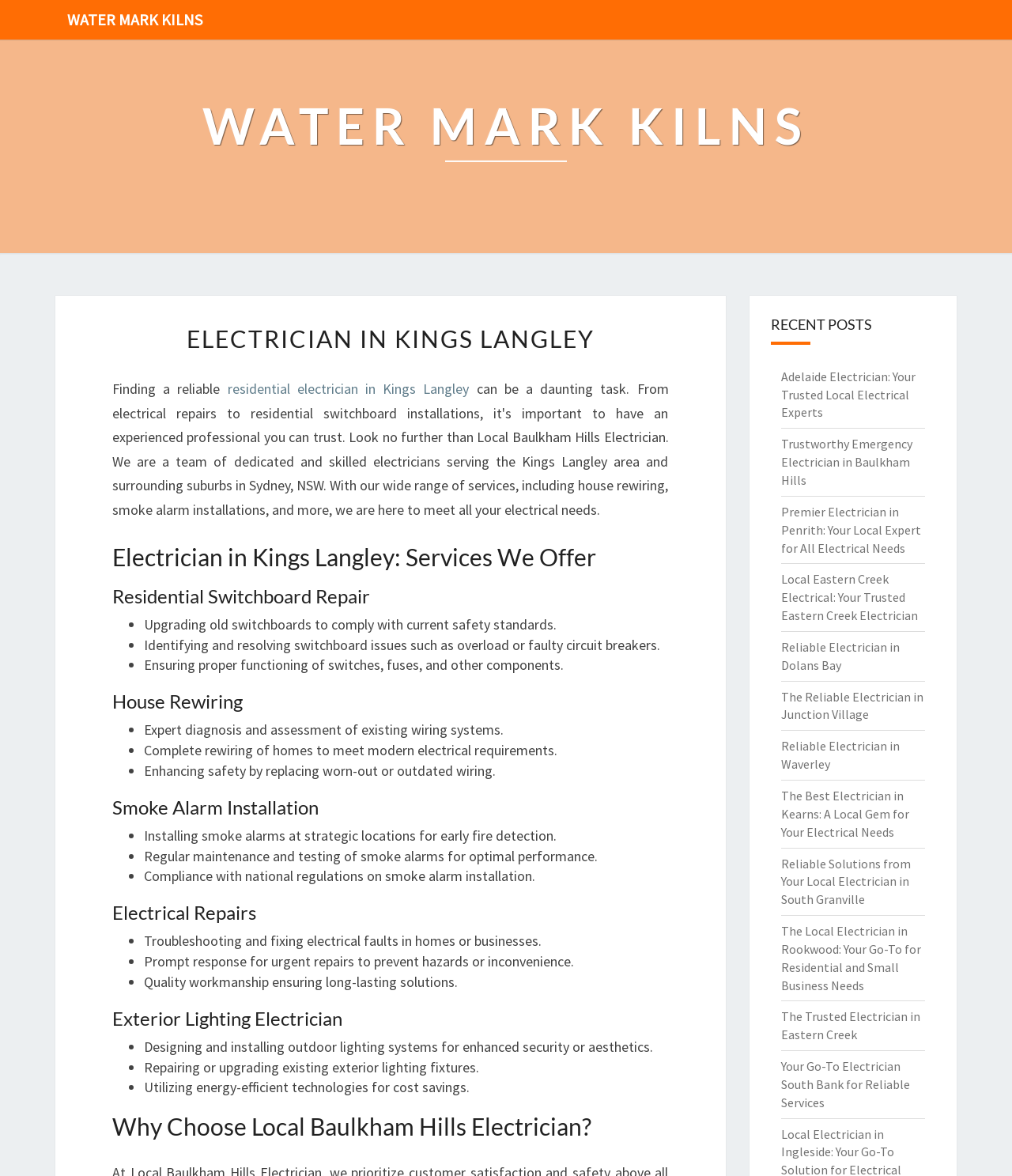Please specify the bounding box coordinates of the element that should be clicked to execute the given instruction: 'Explore the services offered by the electrician in Kings Langley'. Ensure the coordinates are four float numbers between 0 and 1, expressed as [left, top, right, bottom].

[0.111, 0.462, 0.661, 0.485]